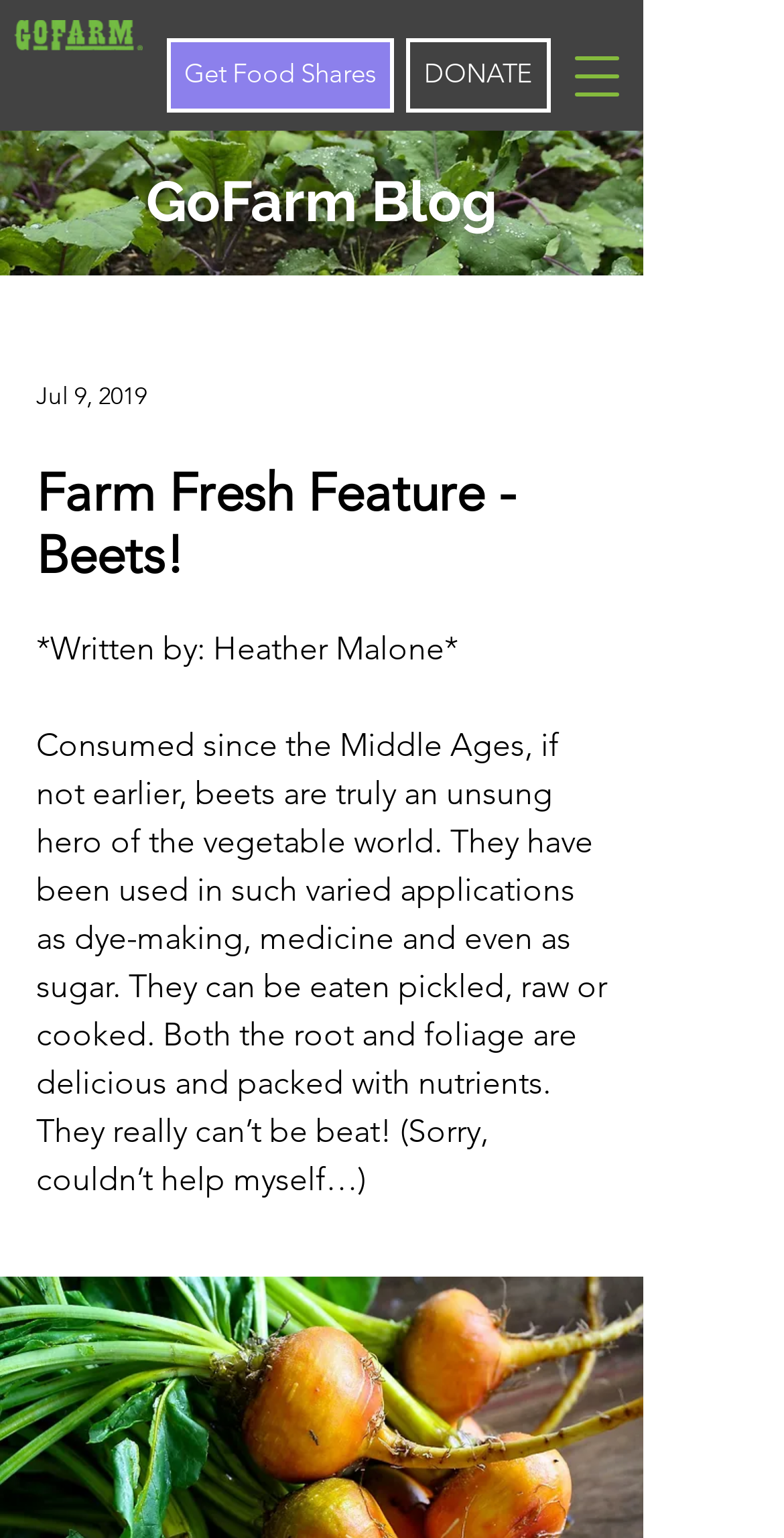Identify the bounding box for the given UI element using the description provided. Coordinates should be in the format (top-left x, top-left y, bottom-right x, bottom-right y) and must be between 0 and 1. Here is the description: DONATE

[0.518, 0.025, 0.703, 0.073]